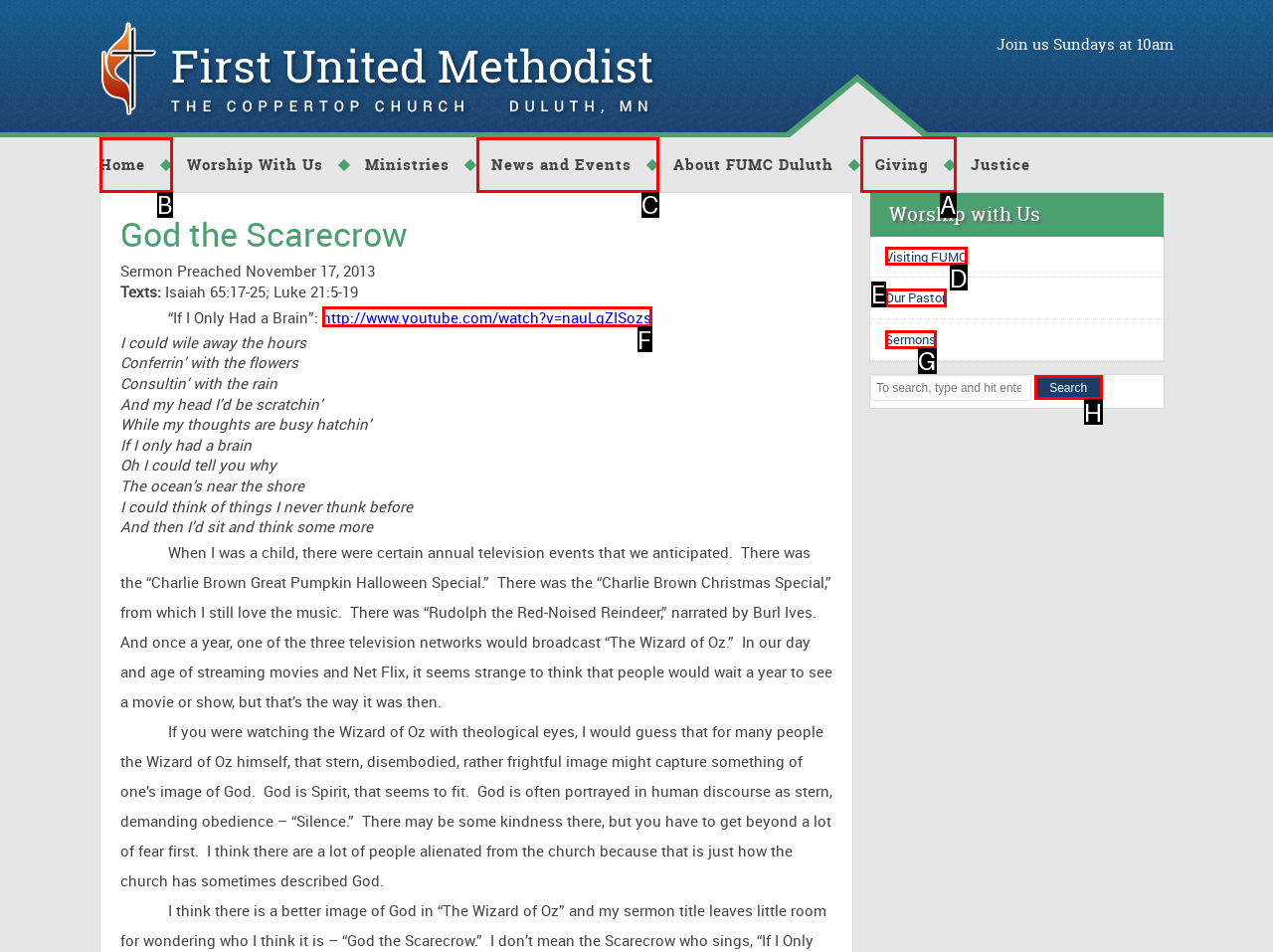Which UI element should be clicked to perform the following task: Click the 'Giving' link? Answer with the corresponding letter from the choices.

A